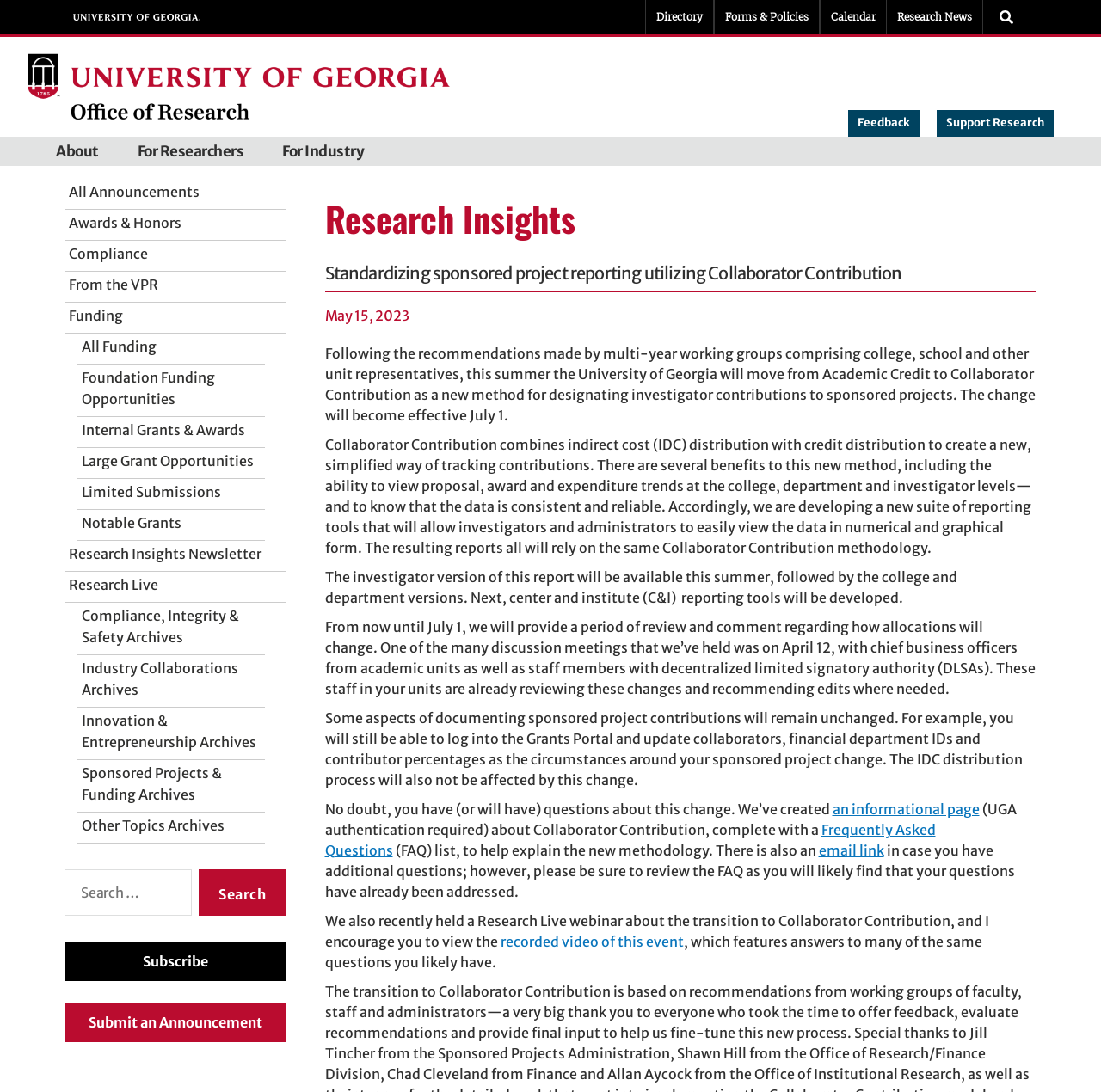Create a full and detailed caption for the entire webpage.

The webpage is from the University of Georgia Office of Research, and its main topic is "Standardizing sponsored project reporting utilizing Collaborator Contribution – Research Insights". 

At the top of the page, there are several links to different sections of the university's website, including "University of Georgia", "Directory", "Forms & Policies", "Calendar", and "Research News". On the right side of the top section, there is a search box and a toggle search button. 

Below the top section, there is a horizontal navigation menu with links to "About", "For Researchers", "For Industry", and other sections. The "For Industry" section has a dropdown menu with multiple links to different topics, including "All Announcements", "Awards & Honors", "Compliance", and "Funding". 

On the left side of the page, there is a vertical navigation menu with links to "All Funding", "Foundation Funding Opportunities", "Internal Grants & Awards", and other funding-related topics. 

The main content of the page is an article about the university's new method for designating investigator contributions to sponsored projects, called Collaborator Contribution. The article explains the benefits of this new method, including the ability to view proposal, award, and expenditure trends at the college, department, and investigator levels. It also mentions that new reporting tools are being developed to allow investigators and administrators to easily view the data. 

The article is divided into several paragraphs, with headings and links to additional resources, such as an informational page and a Frequently Asked Questions list. There is also a link to a recorded video of a Research Live webinar about the transition to Collaborator Contribution.